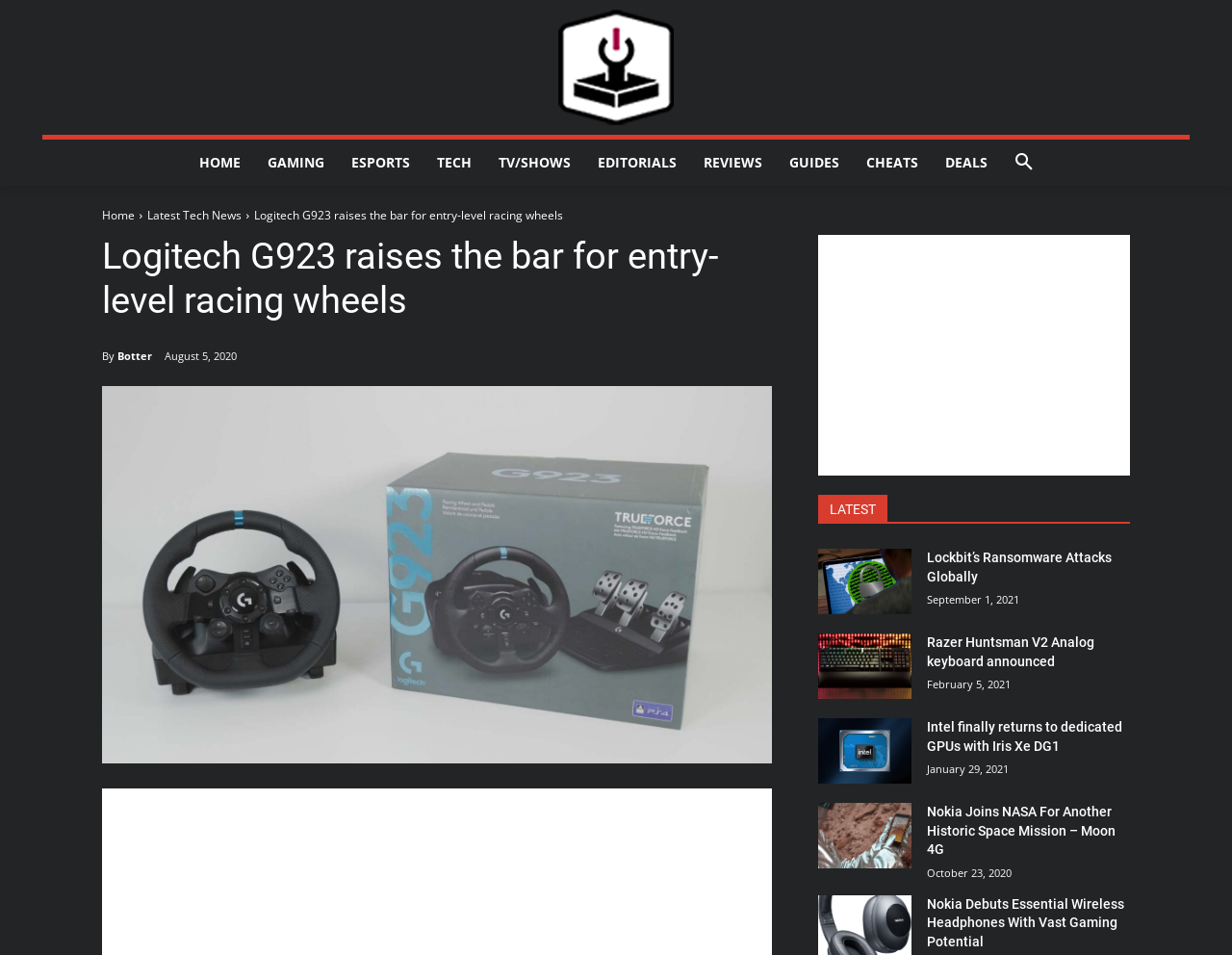From the webpage screenshot, predict the bounding box coordinates (top-left x, top-left y, bottom-right x, bottom-right y) for the UI element described here: Lockbit’s Ransomware Attacks Globally

[0.752, 0.576, 0.902, 0.611]